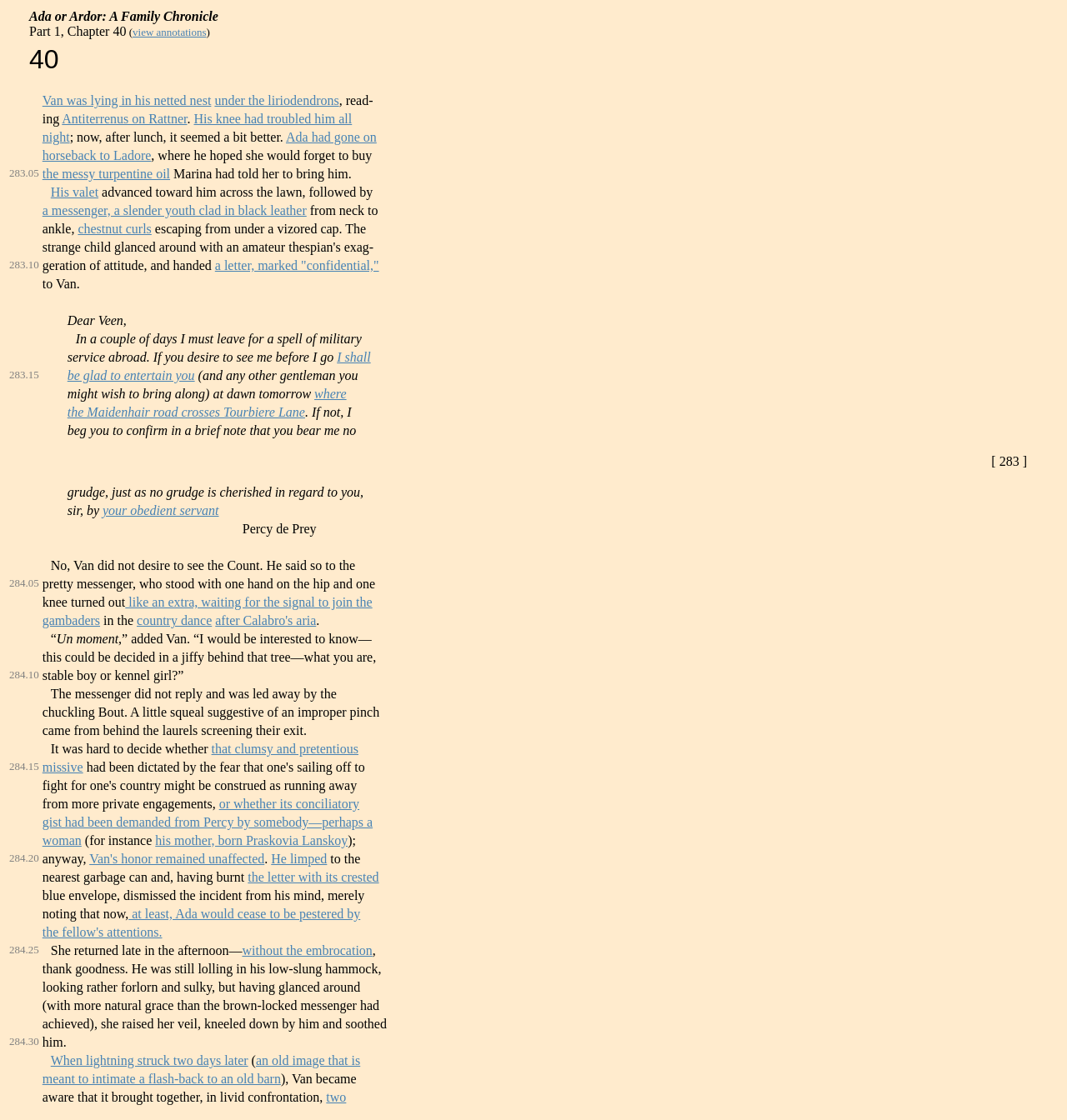Could you determine the bounding box coordinates of the clickable element to complete the instruction: "go to horseback to Ladore"? Provide the coordinates as four float numbers between 0 and 1, i.e., [left, top, right, bottom].

[0.04, 0.132, 0.142, 0.145]